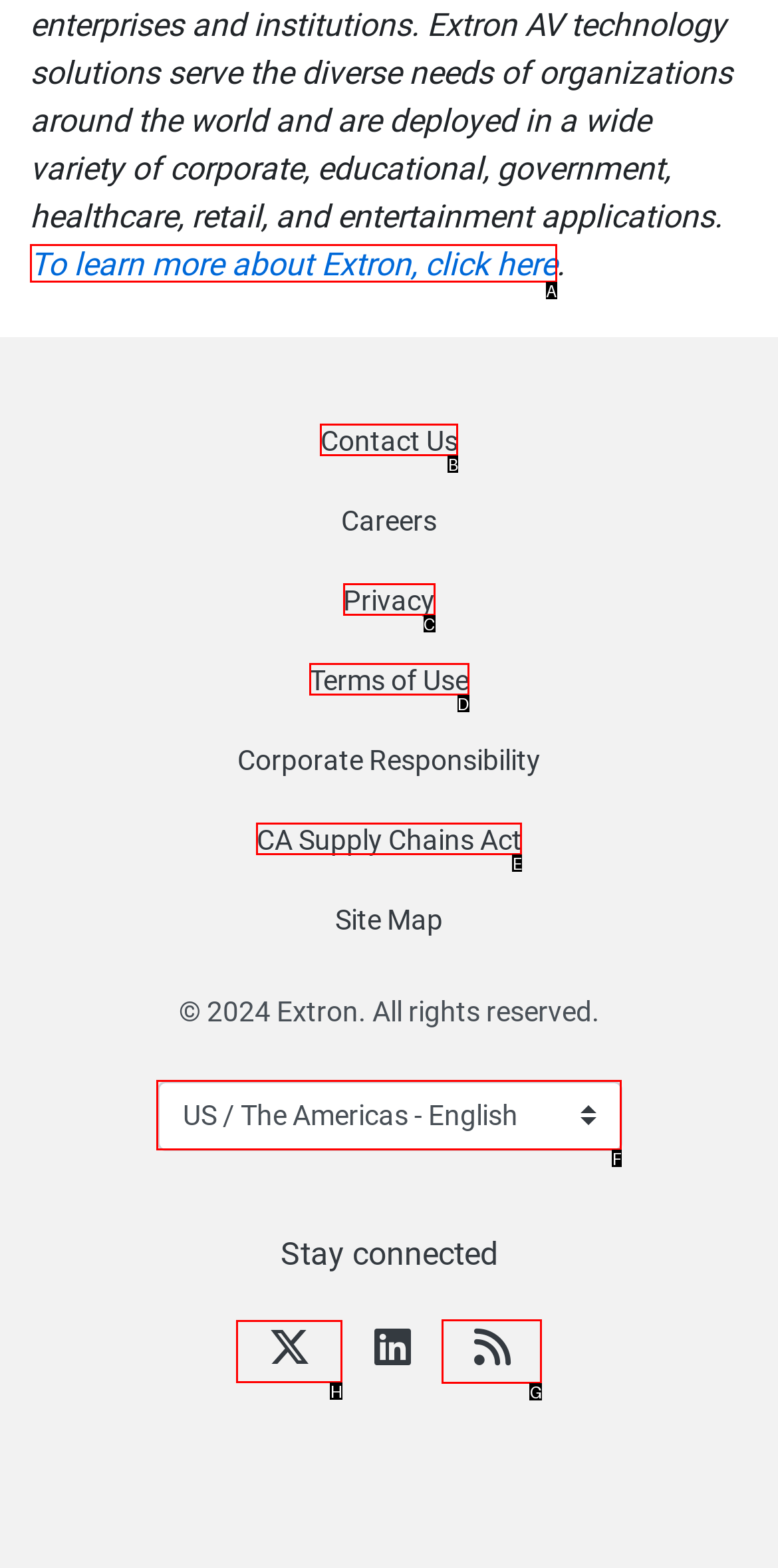Tell me the correct option to click for this task: Follow Extron on Twitter
Write down the option's letter from the given choices.

H